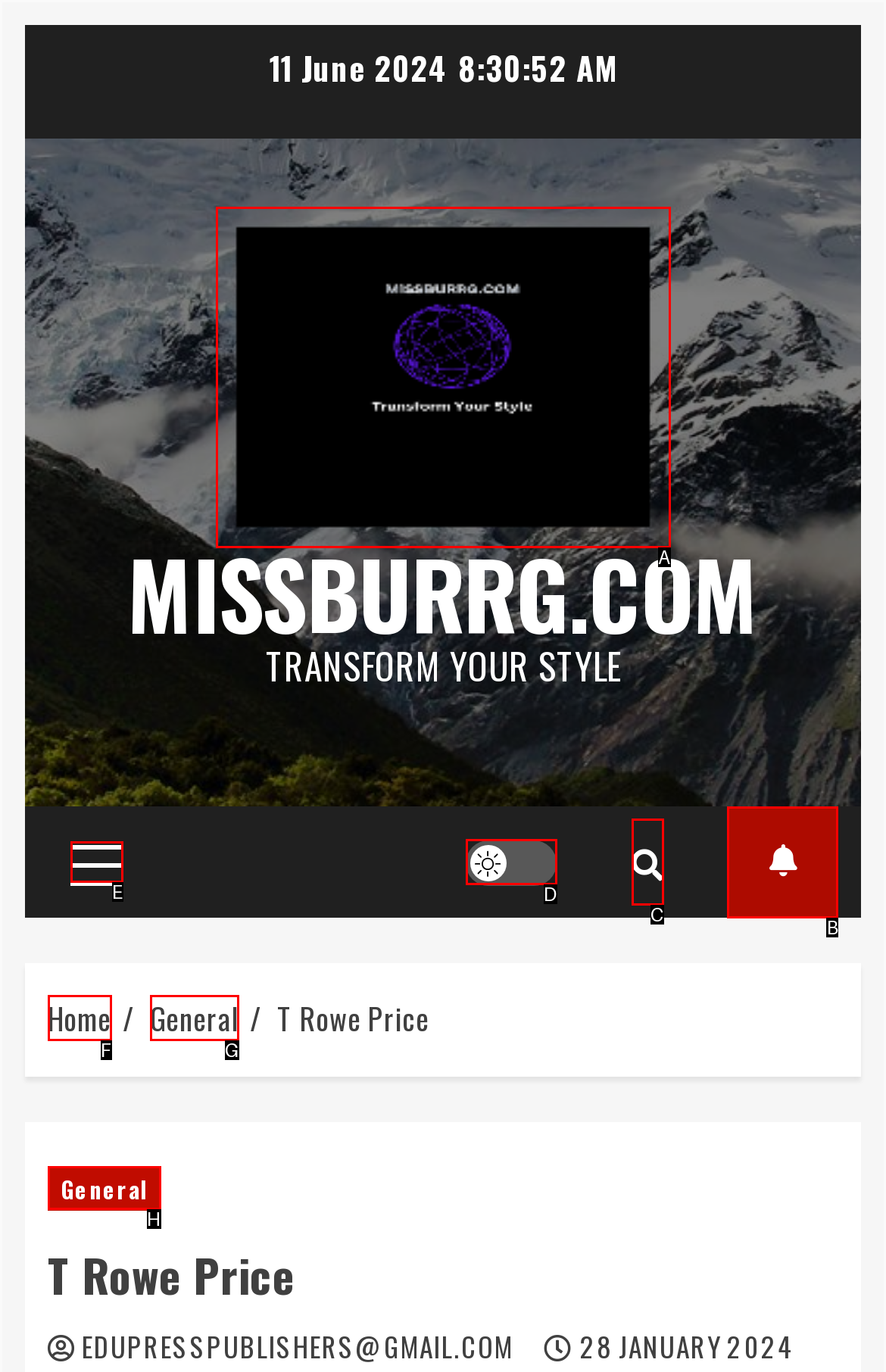Please identify the correct UI element to click for the task: Subscribe by clicking 'SUBSCRIBE' Respond with the letter of the appropriate option.

B